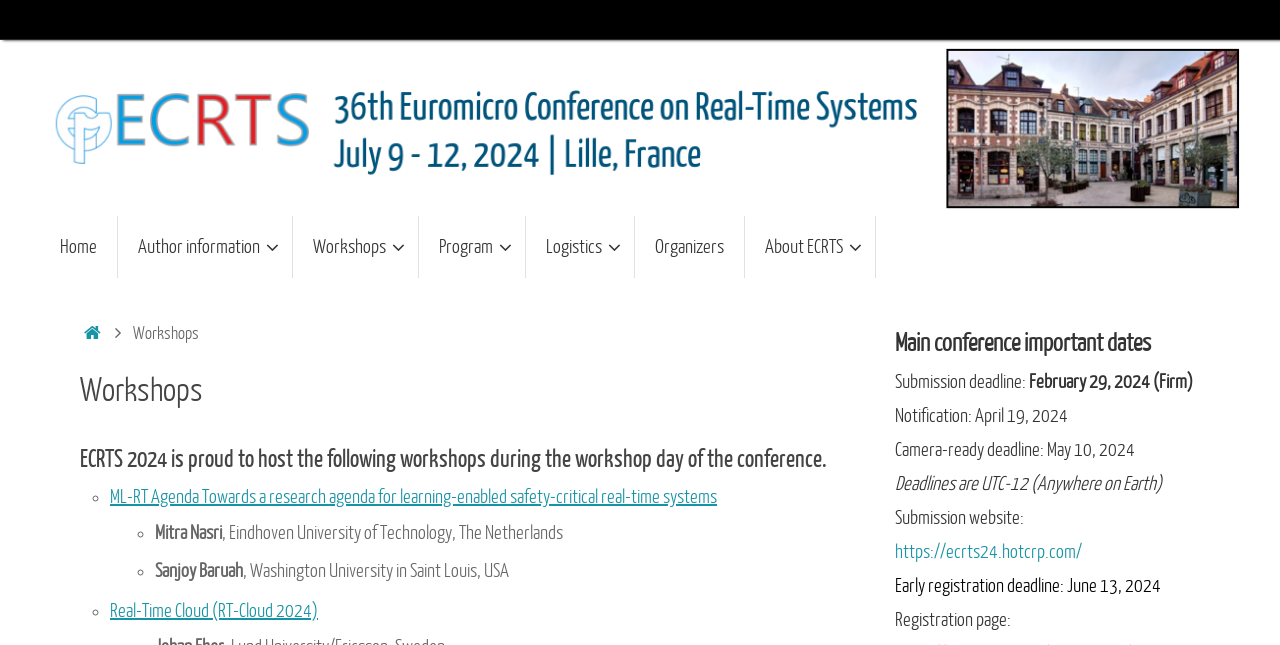What is the topic of the ML-RT workshop?
Based on the image, answer the question with as much detail as possible.

I found the answer by looking at the list of workshops and finding the link 'ML-RT Agenda Towards a research agenda for learning-enabled safety-critical real-time systems'. This suggests that the topic of the ML-RT workshop is learning-enabled safety-critical real-time systems.